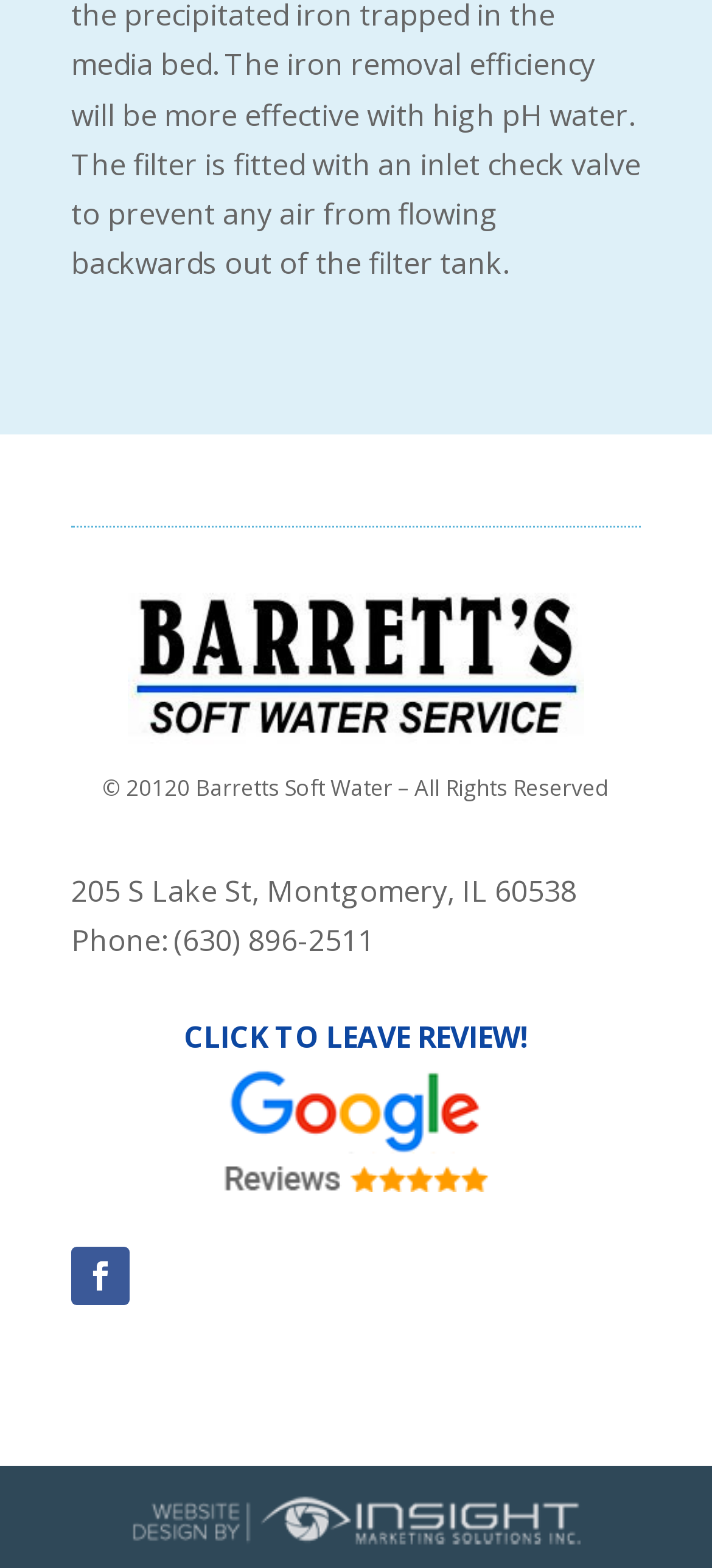Using the description: "Follow", identify the bounding box of the corresponding UI element in the screenshot.

[0.1, 0.795, 0.182, 0.832]